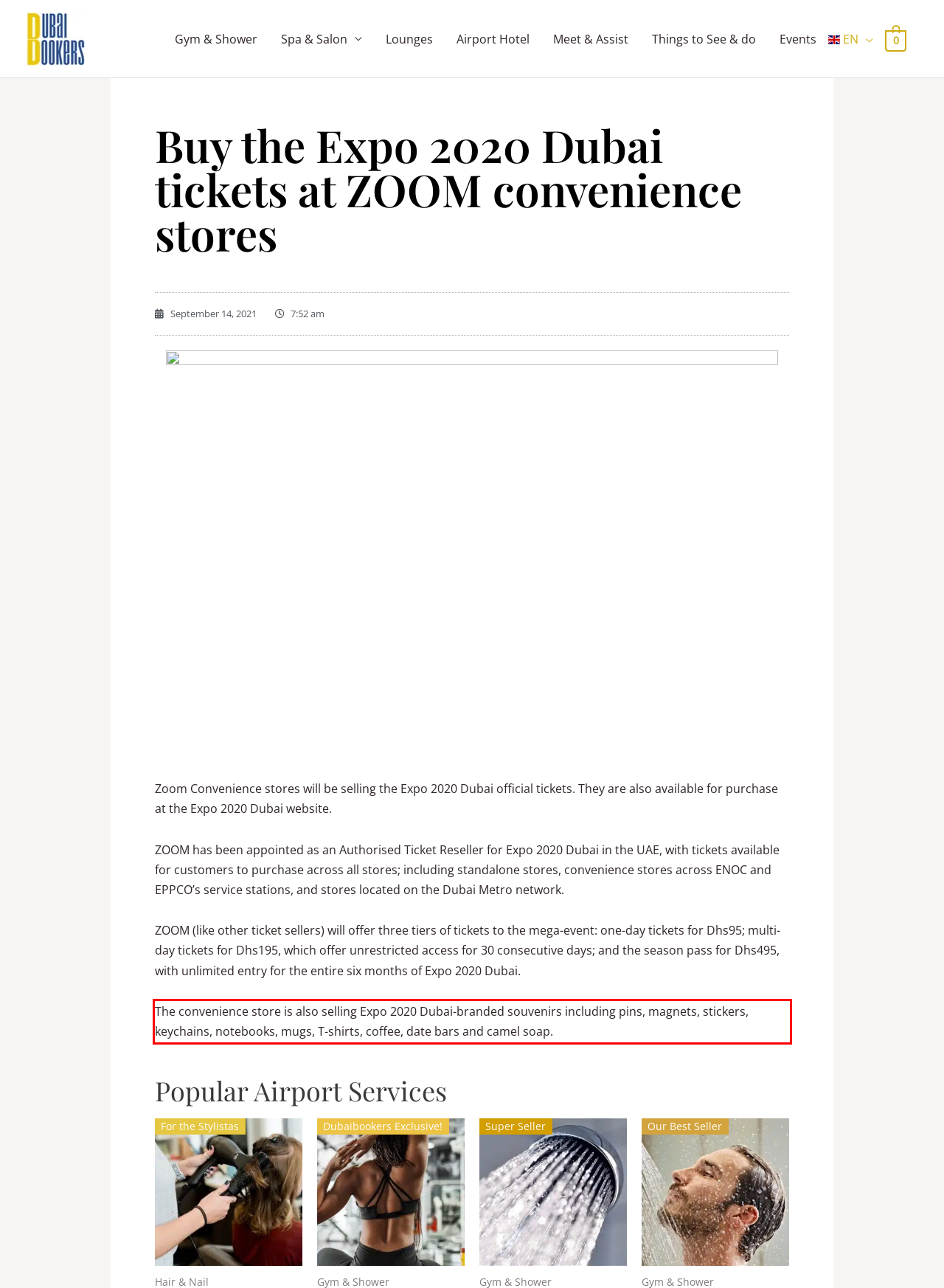You are given a screenshot of a webpage with a UI element highlighted by a red bounding box. Please perform OCR on the text content within this red bounding box.

The convenience store is also selling Expo 2020 Dubai-branded souvenirs including pins, magnets, stickers, keychains, notebooks, mugs, T-shirts, coffee, date bars and camel soap.